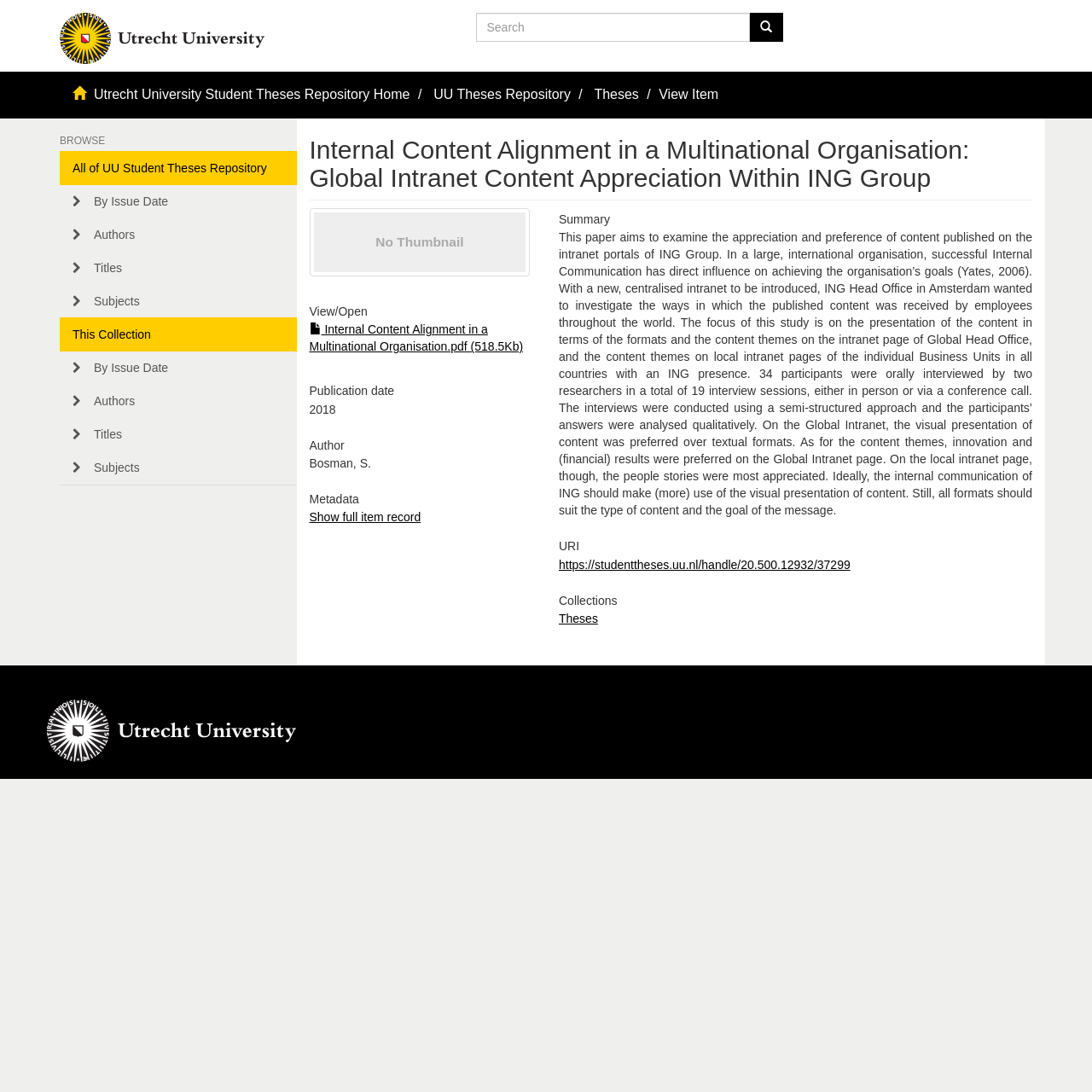What is the university logo displayed at the bottom of the webpage?
Please provide a single word or phrase as your answer based on the screenshot.

Utrecht university logo